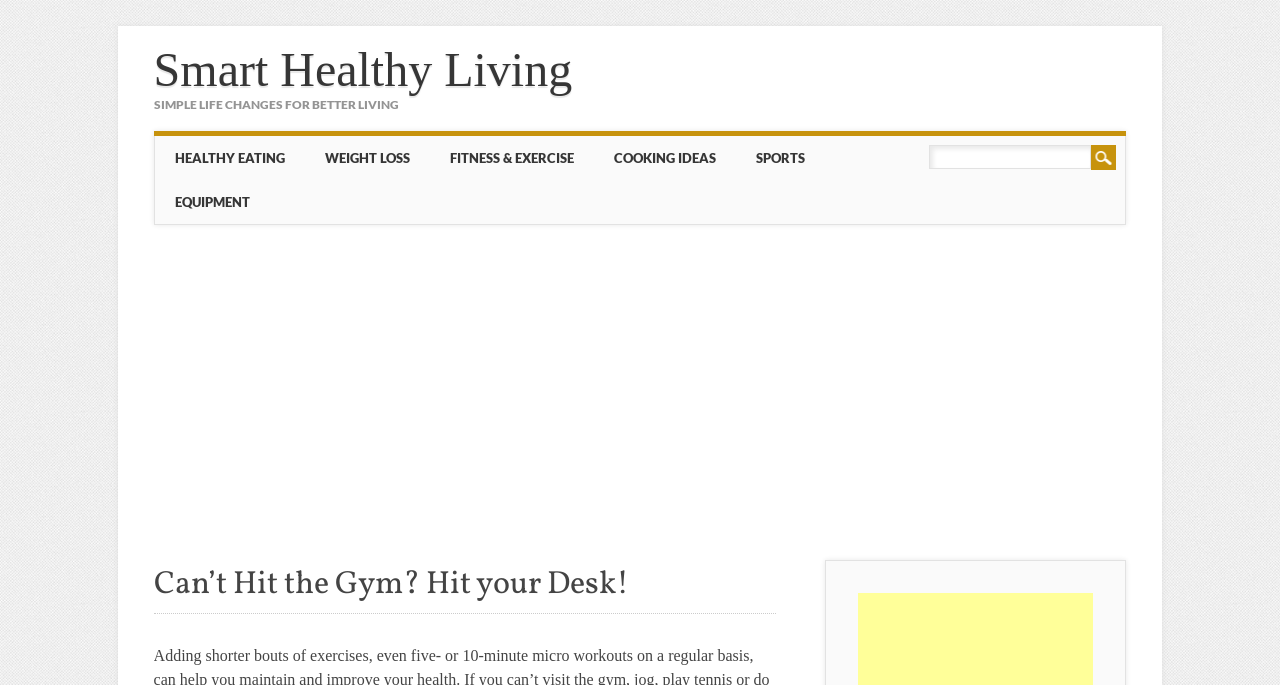Specify the bounding box coordinates of the area that needs to be clicked to achieve the following instruction: "Search for something".

[0.726, 0.211, 0.872, 0.248]